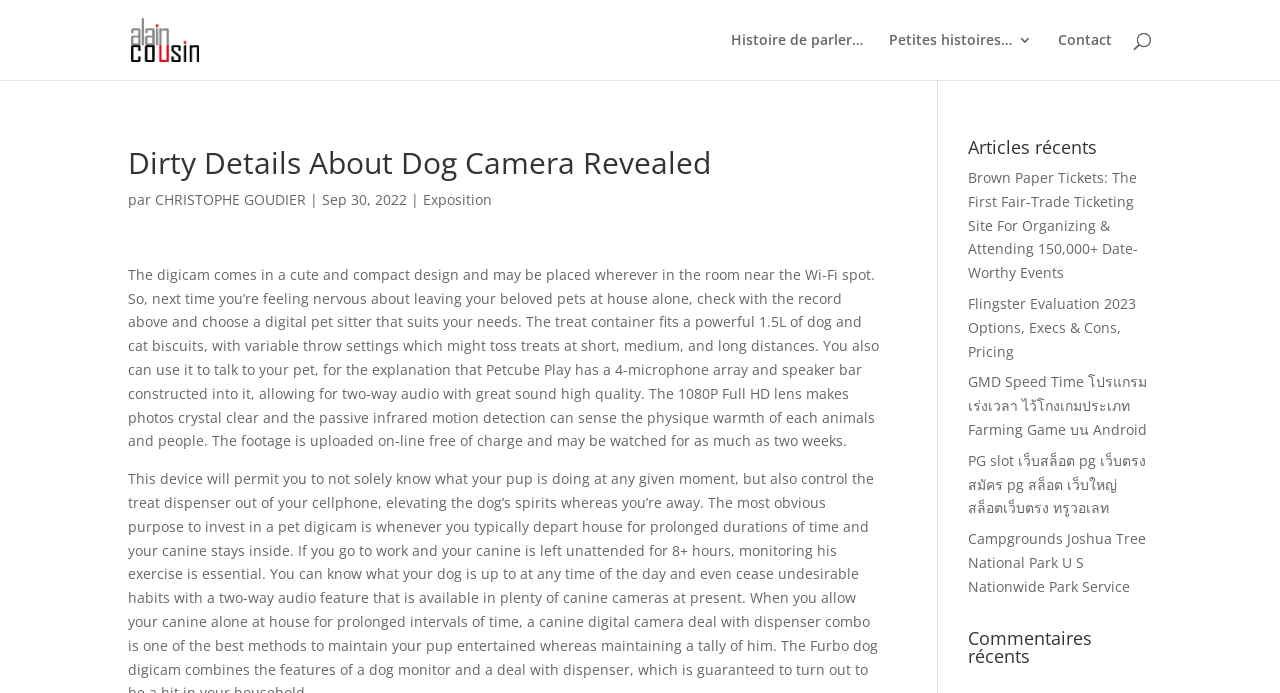What is the date of the article?
Give a one-word or short-phrase answer derived from the screenshot.

Sep 30, 2022